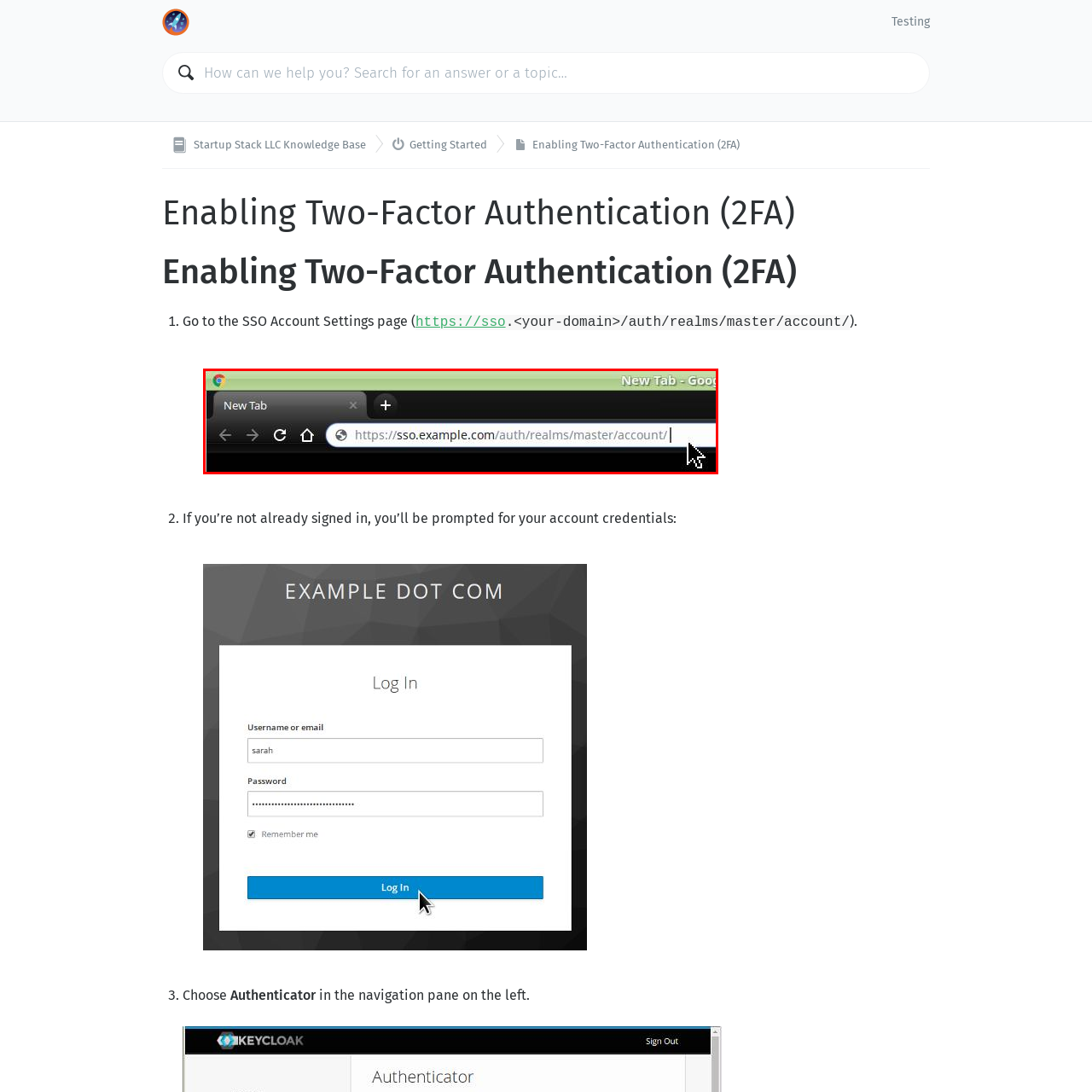Look at the area highlighted in the red box, What is the title of the newly opened tab? Please provide an answer in a single word or phrase.

New Tab - Google Chrome